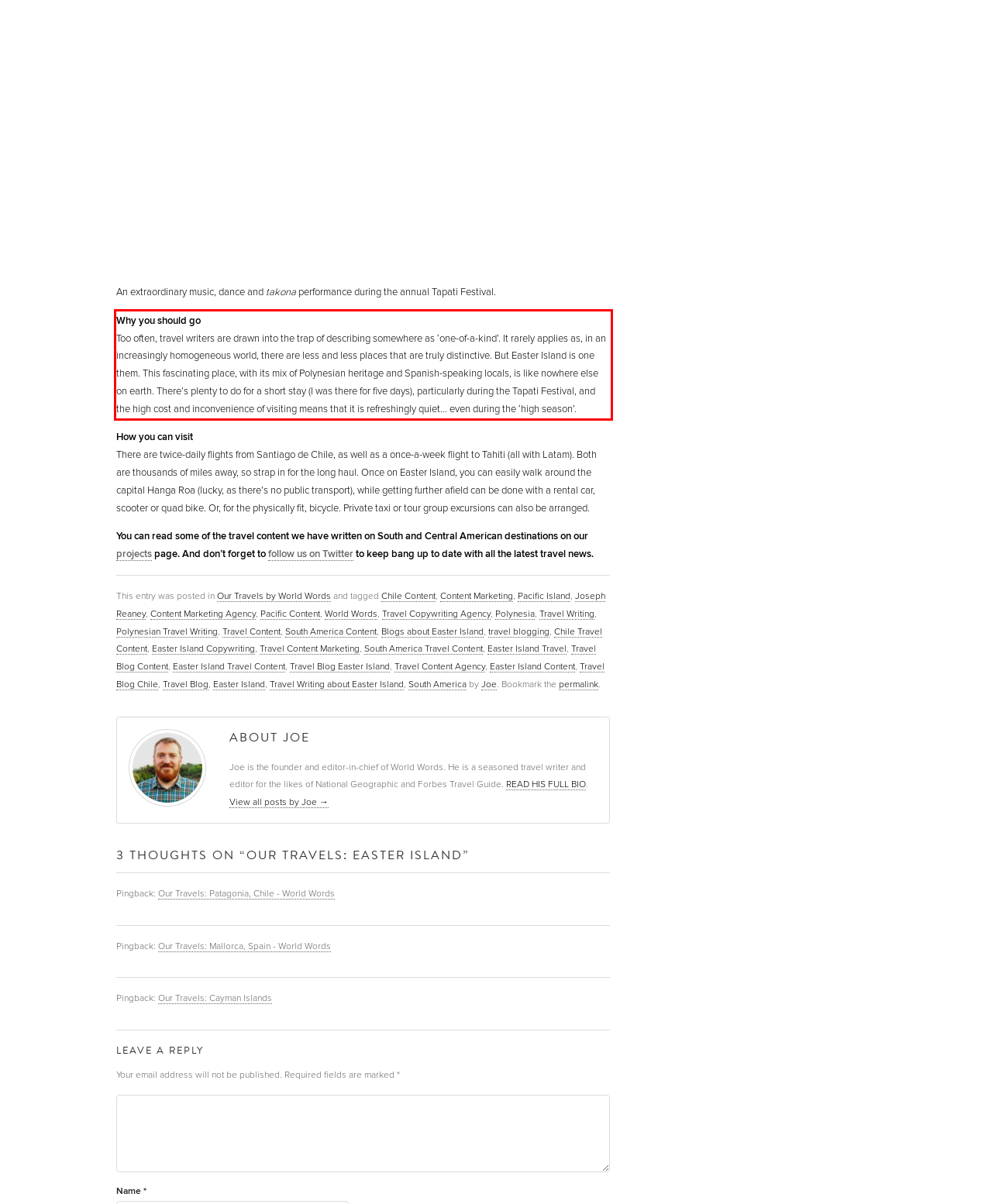Please look at the webpage screenshot and extract the text enclosed by the red bounding box.

Why you should go Too often, travel writers are drawn into the trap of describing somewhere as ‘one-of-a-kind’. It rarely applies as, in an increasingly homogeneous world, there are less and less places that are truly distinctive. But Easter Island is one them. This fascinating place, with its mix of Polynesian heritage and Spanish-speaking locals, is like nowhere else on earth. There’s plenty to do for a short stay (I was there for five days), particularly during the Tapati Festival, and the high cost and inconvenience of visiting means that it is refreshingly quiet… even during the ‘high season’.